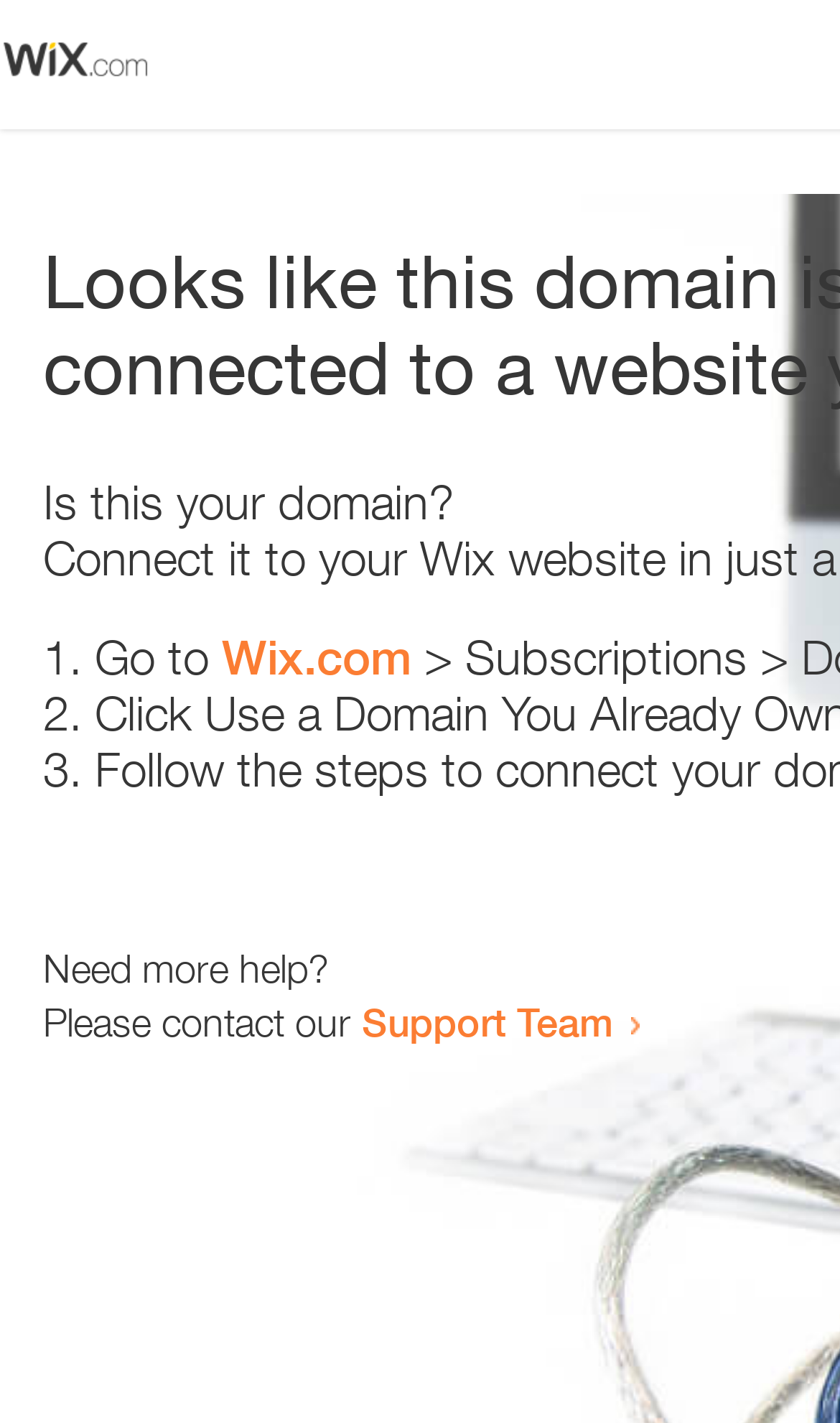Identify and provide the text of the main header on the webpage.

Looks like this domain isn't
connected to a website yet